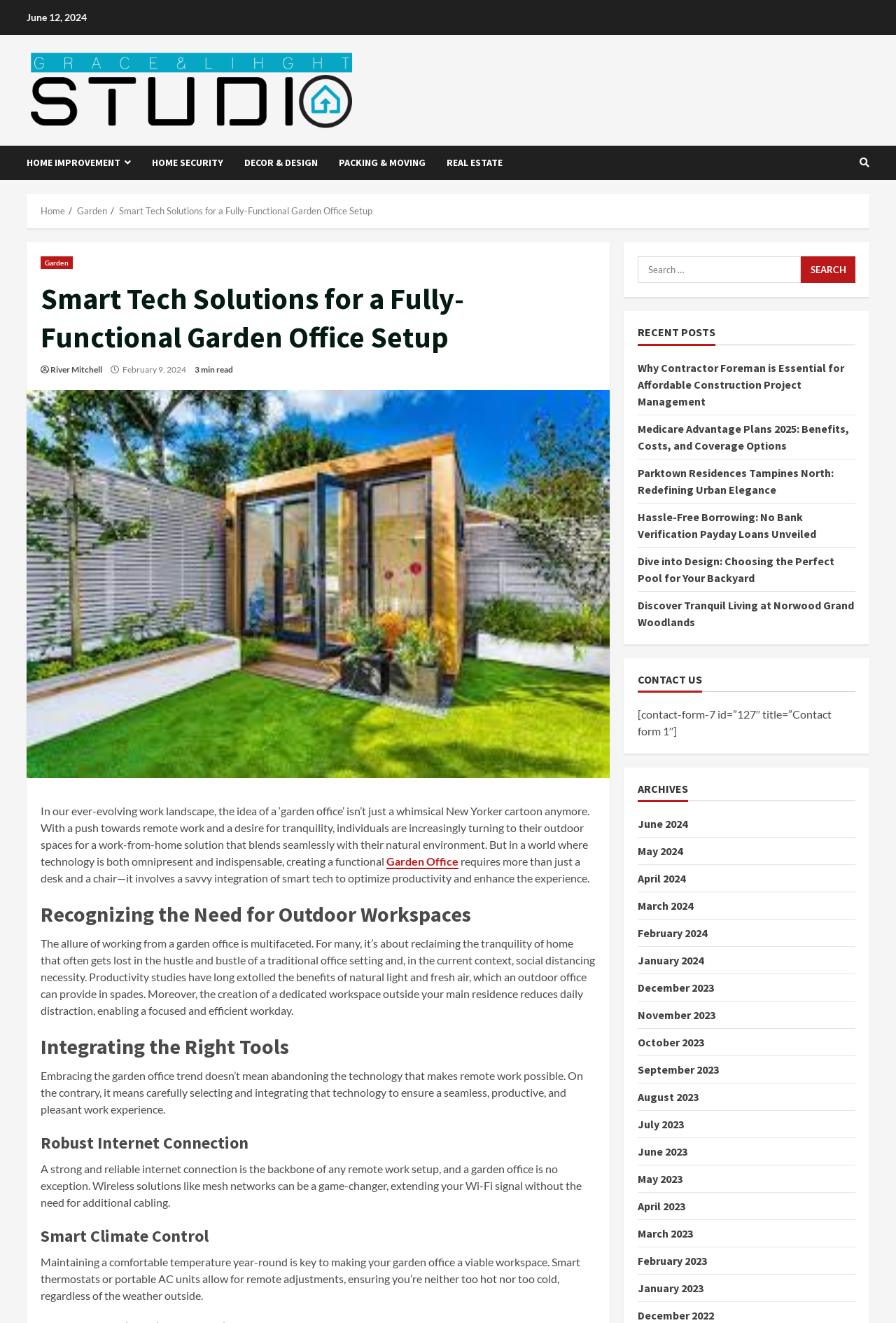What is the purpose of a smart thermostat in a garden office?
Relying on the image, give a concise answer in one word or a brief phrase.

Maintains comfortable temperature